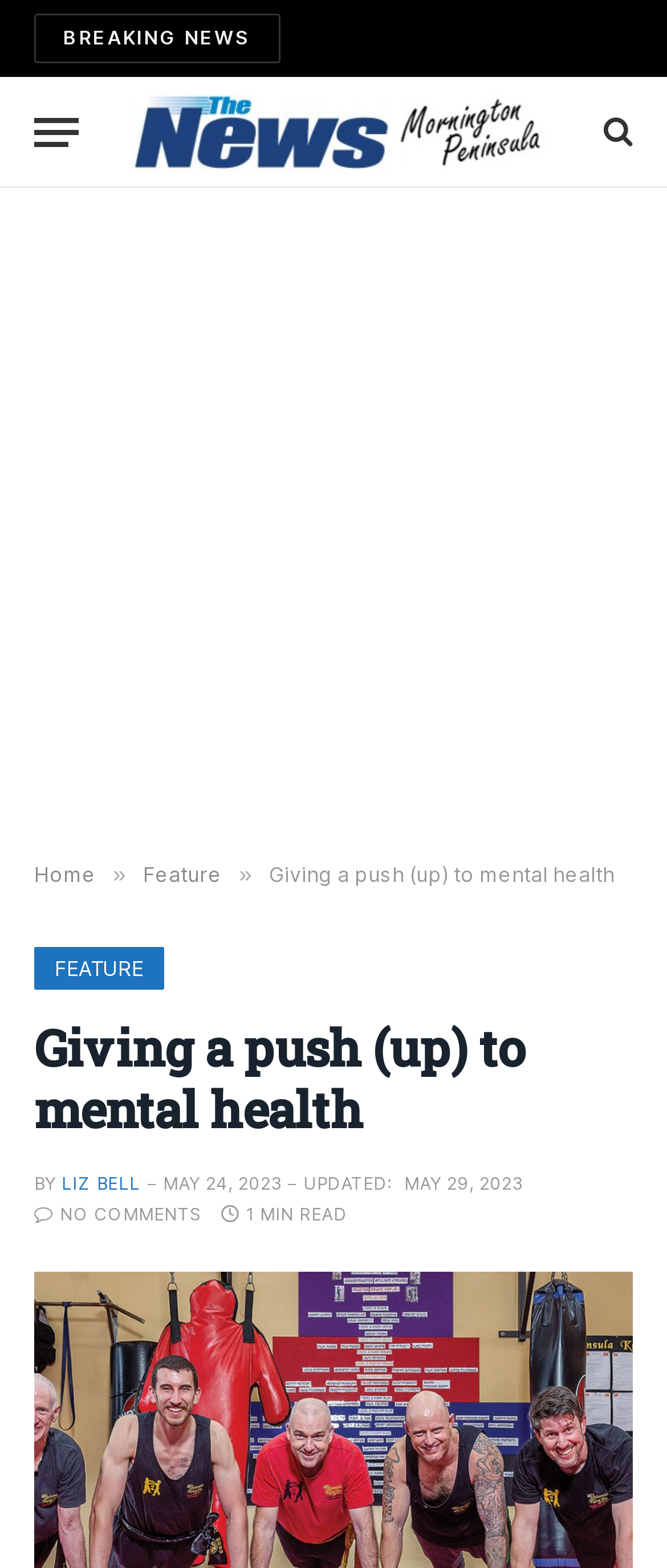Identify the bounding box coordinates for the UI element described as: "Feature". The coordinates should be provided as four floats between 0 and 1: [left, top, right, bottom].

[0.214, 0.549, 0.332, 0.566]